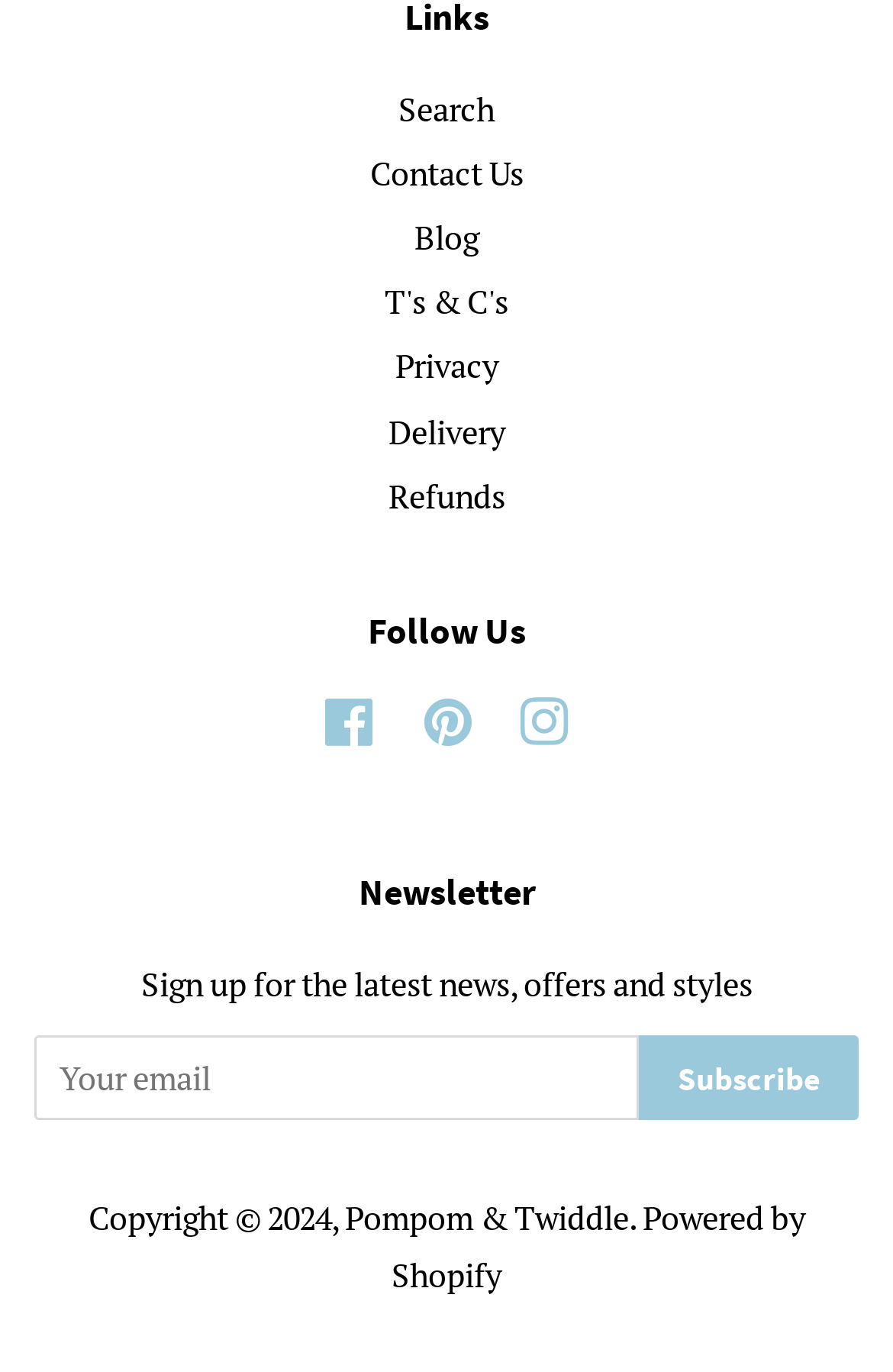Find the bounding box coordinates of the element's region that should be clicked in order to follow the given instruction: "Read the terms and conditions". The coordinates should consist of four float numbers between 0 and 1, i.e., [left, top, right, bottom].

[0.431, 0.204, 0.569, 0.236]